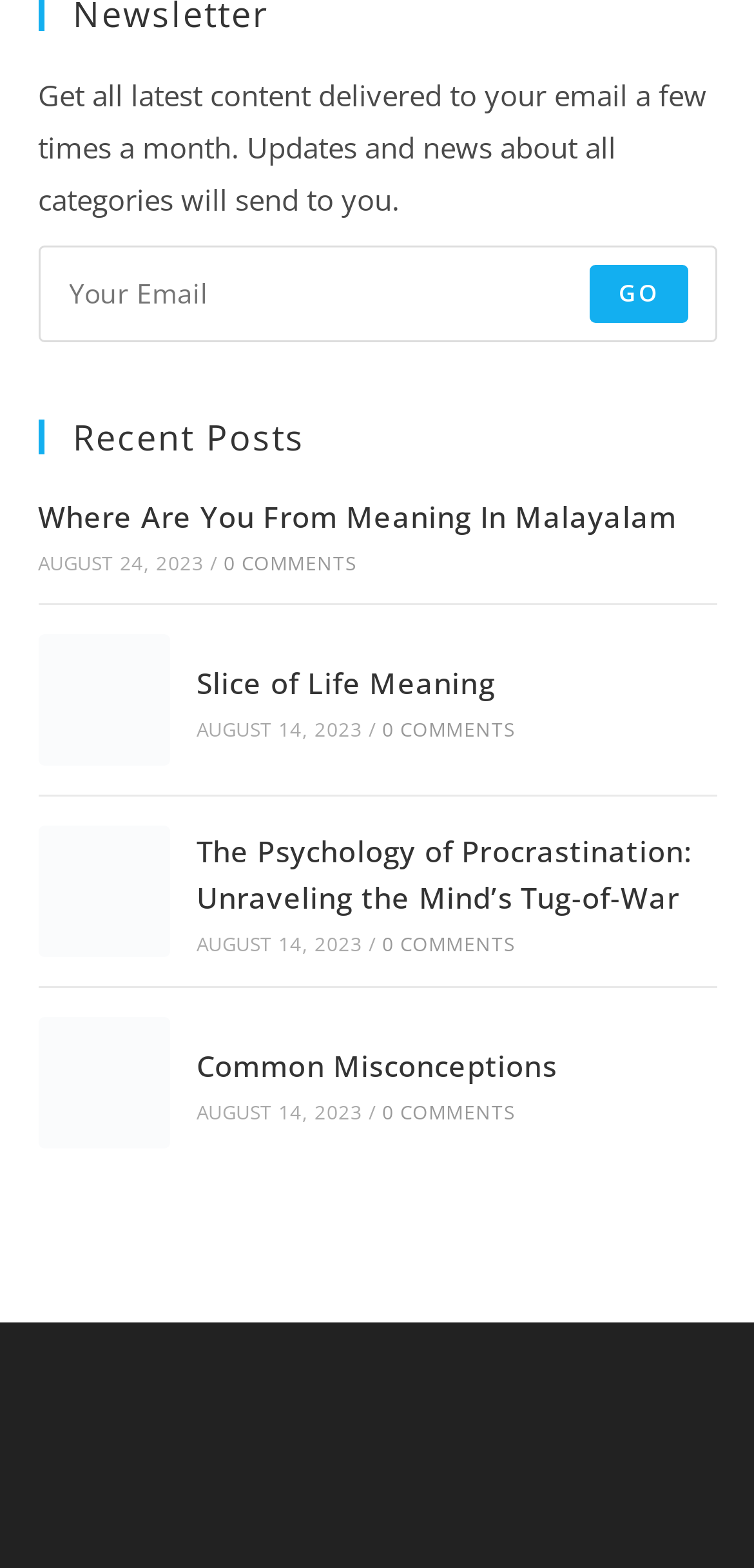Answer the following in one word or a short phrase: 
What is the purpose of the email subscription?

Get latest content